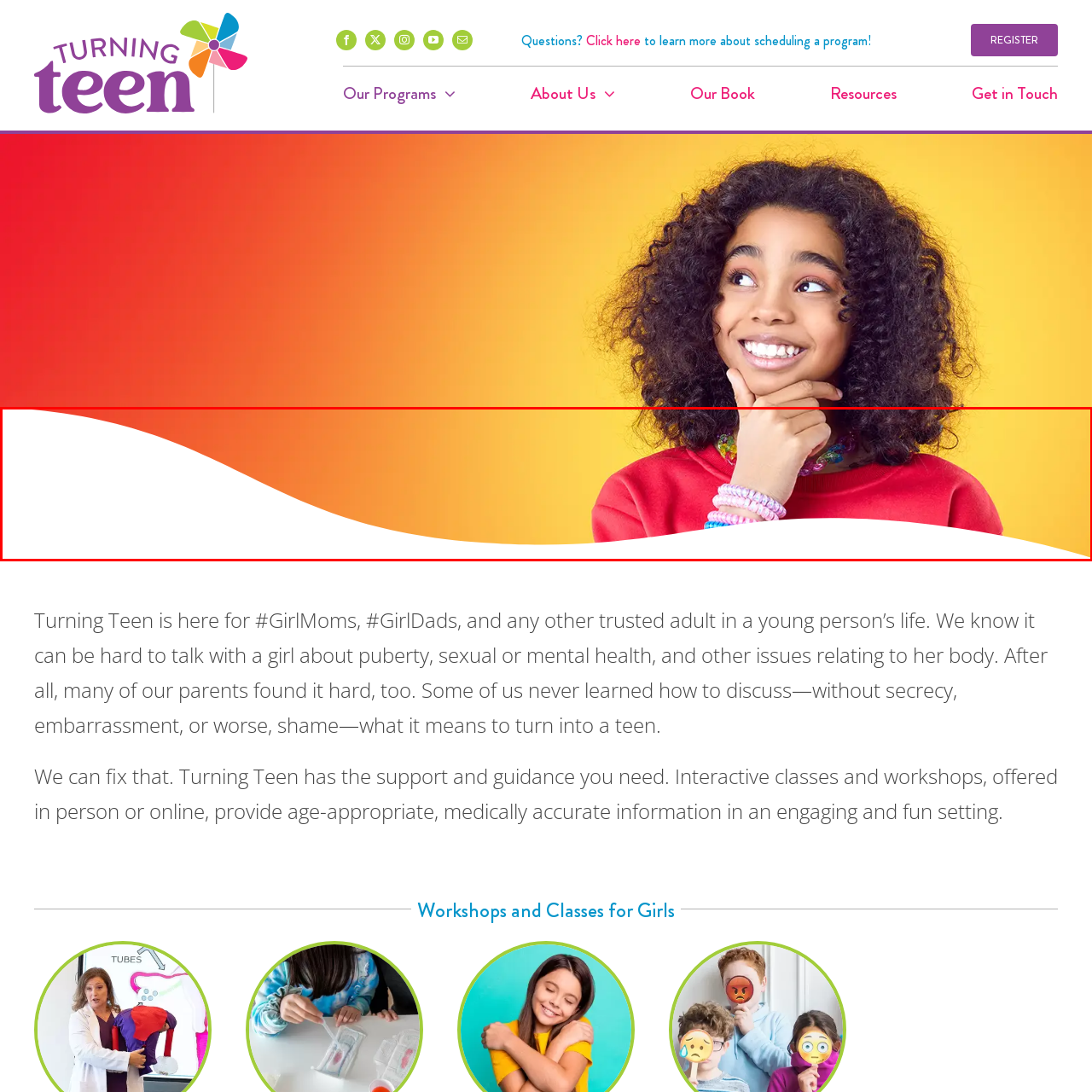Pay attention to the section of the image delineated by the white outline and provide a detailed response to the subsequent question, based on your observations: 
What is the purpose of the Turning Teen programs?

According to the caption, the Turning Teen programs aim to support young girls through discussions about puberty, sexual health, and personal development, reflecting the themes of growth and learning depicted in the image.